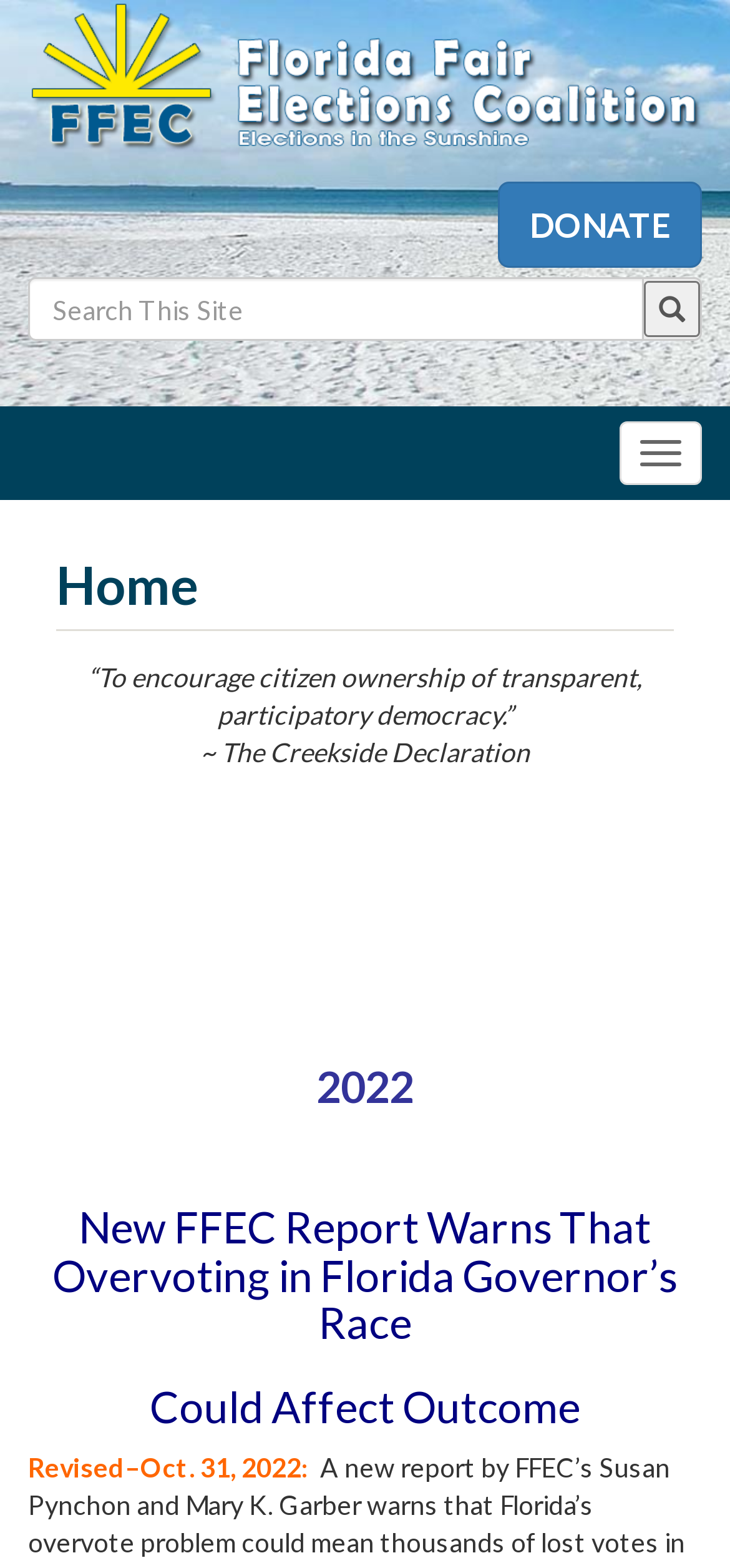What can be done on this website?
Look at the image and respond with a one-word or short-phrase answer.

Search, Donate